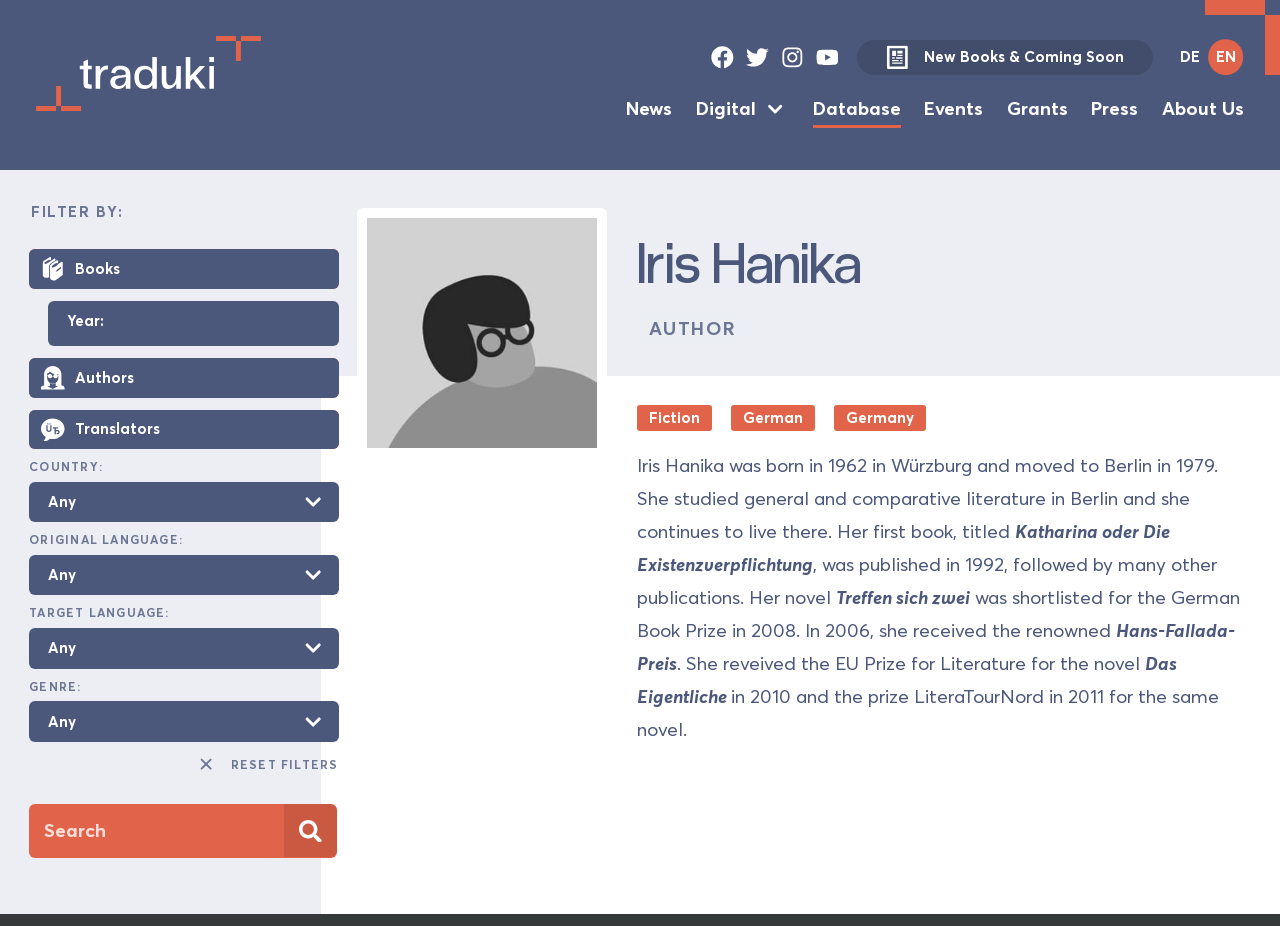Can you specify the bounding box coordinates of the area that needs to be clicked to fulfill the following instruction: "Select a country from the dropdown menu"?

[0.023, 0.52, 0.264, 0.564]